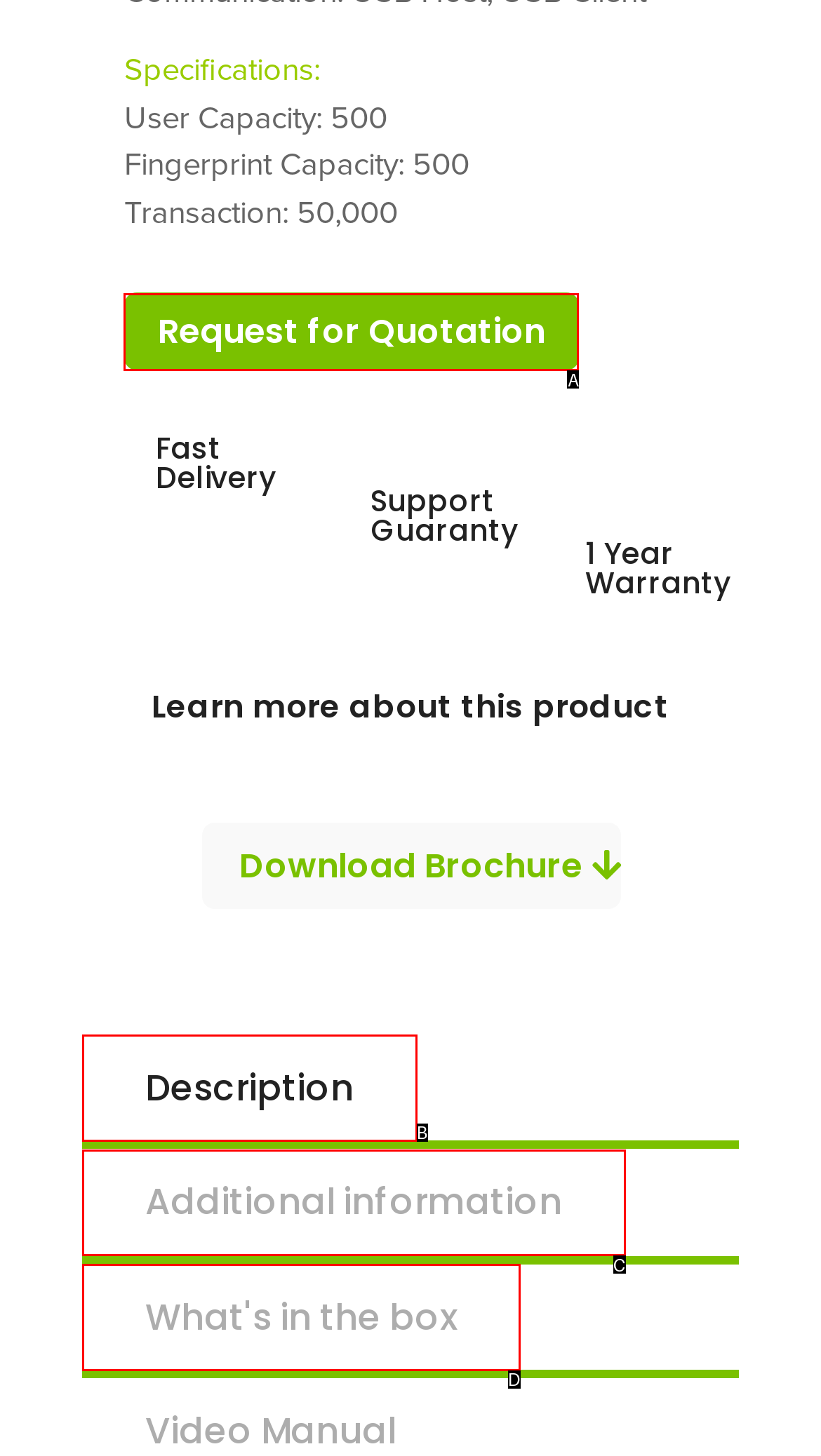From the given choices, determine which HTML element aligns with the description: Description Respond with the letter of the appropriate option.

B